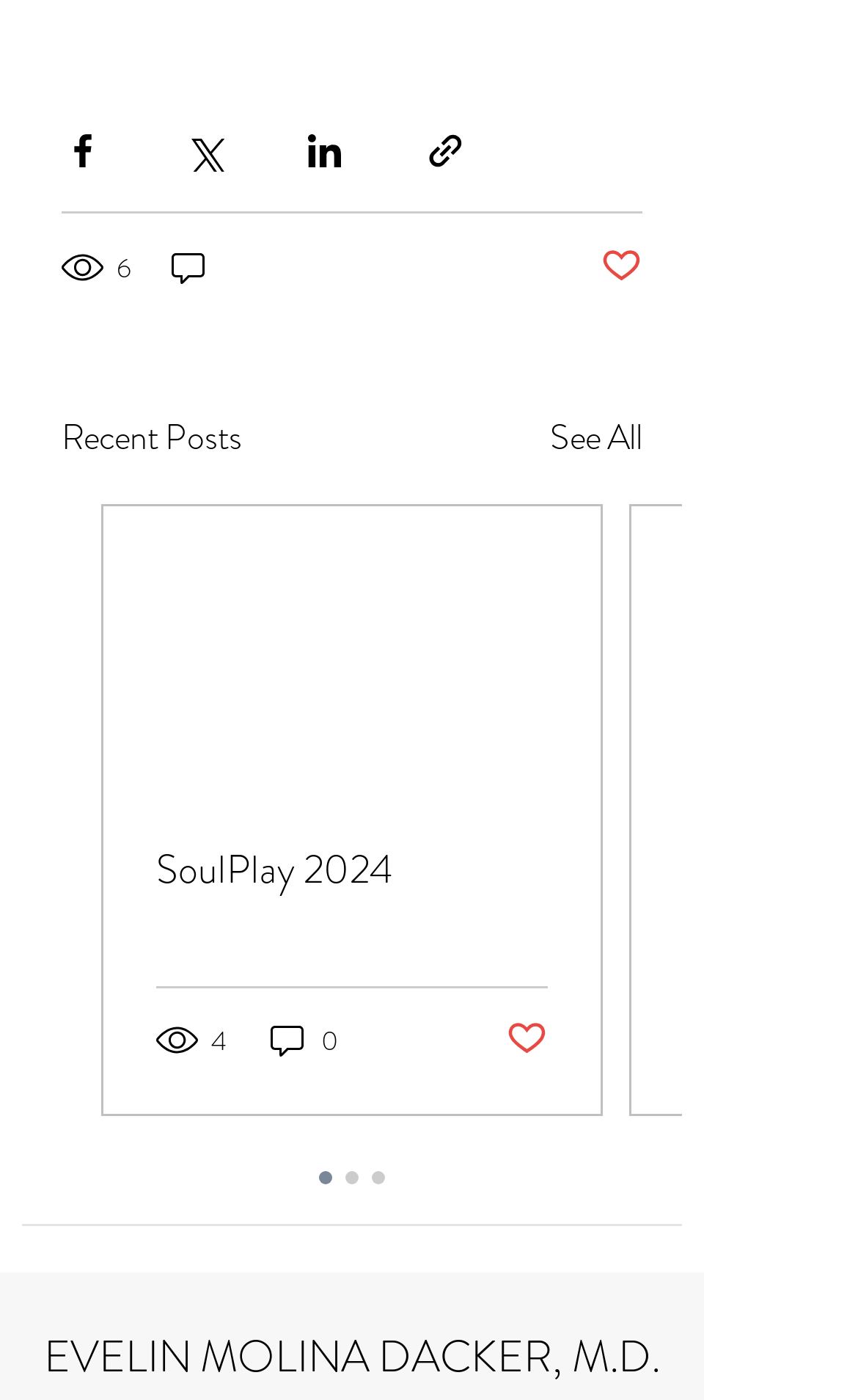Kindly respond to the following question with a single word or a brief phrase: 
What is the status of the like button on the first post?

Not liked